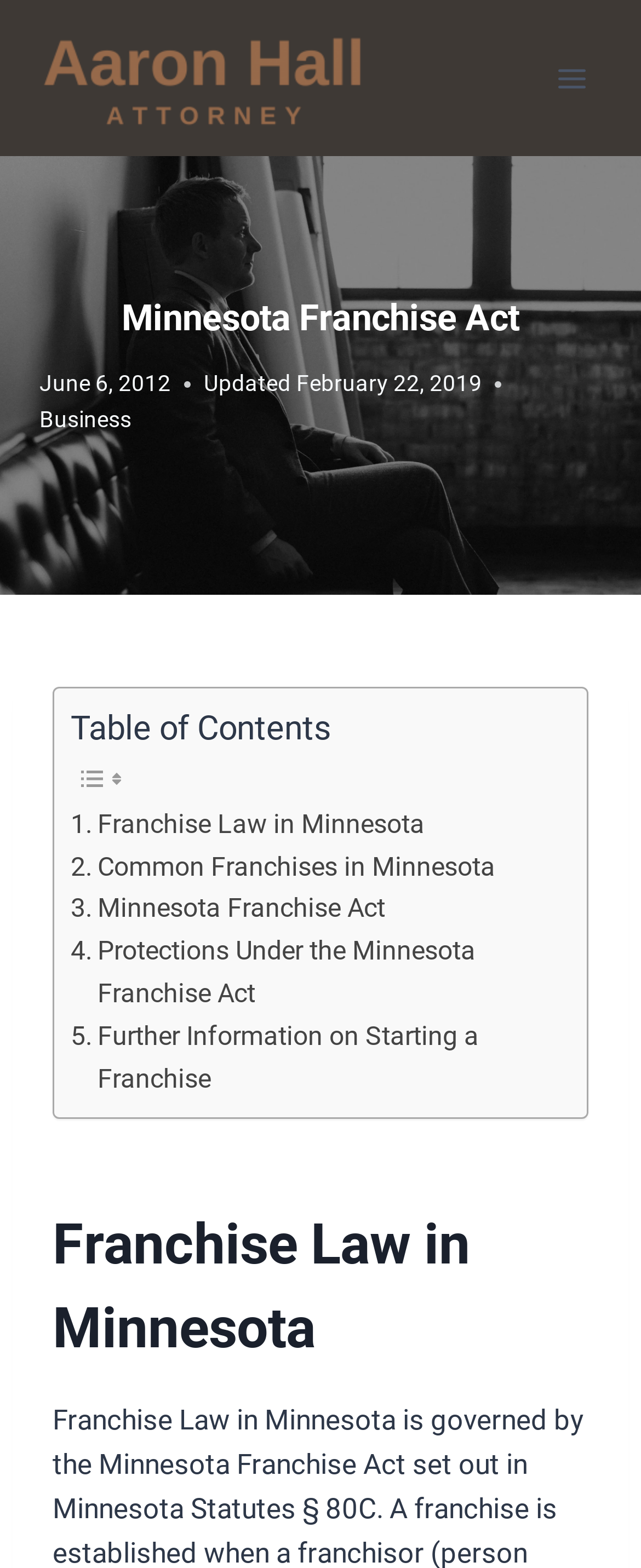Offer a detailed explanation of the webpage layout and contents.

The webpage is about Attorney Aaron Hall, who represents business owners and their companies in various legal areas. At the top-left corner, there is a link and an image with the text "Aaron Hall Attorney". On the top-right corner, there is a button to open a menu. 

Below the top section, there is a heading "Minnesota Franchise Act" in the middle of the page. Underneath the heading, there are two time elements with static text "June 6, 2012" and "February 22, 2019", indicating the dates of publication or update. 

On the left side of the page, there is a link "Business" that leads to a table of contents. The table of contents has several links to different sections, including "Franchise Law in Minnesota", "Common Franchises in Minnesota", "Minnesota Franchise Act", "Protections Under the Minnesota Franchise Act", and "Further Information on Starting a Franchise". Each section has a corresponding heading below the table of contents. There are also two small images on the left side of the table of contents.